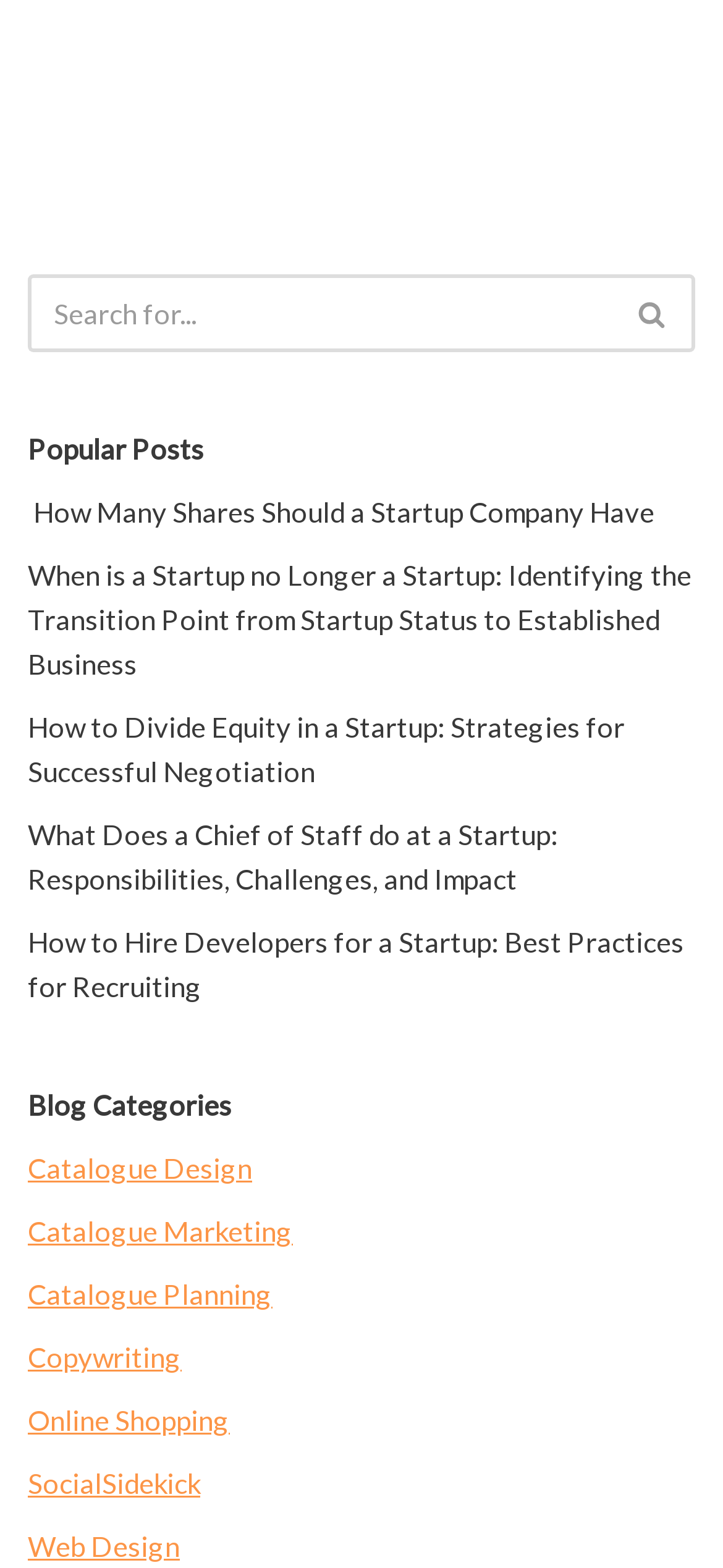Determine the bounding box coordinates for the area you should click to complete the following instruction: "search for something".

[0.038, 0.175, 0.962, 0.225]